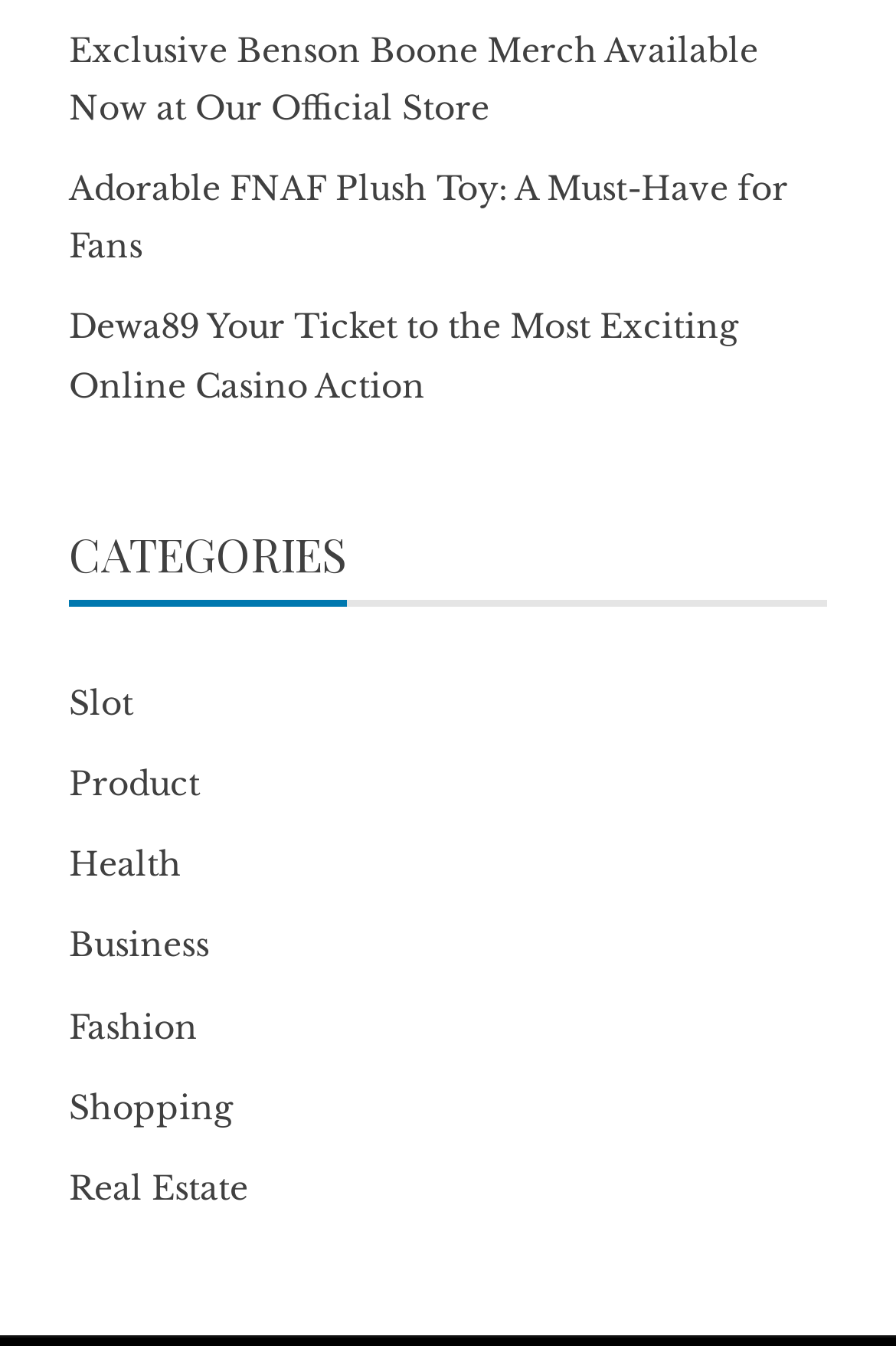Pinpoint the bounding box coordinates of the clickable element needed to complete the instruction: "Explore Exclusive Benson Boone Merch". The coordinates should be provided as four float numbers between 0 and 1: [left, top, right, bottom].

[0.077, 0.022, 0.846, 0.095]